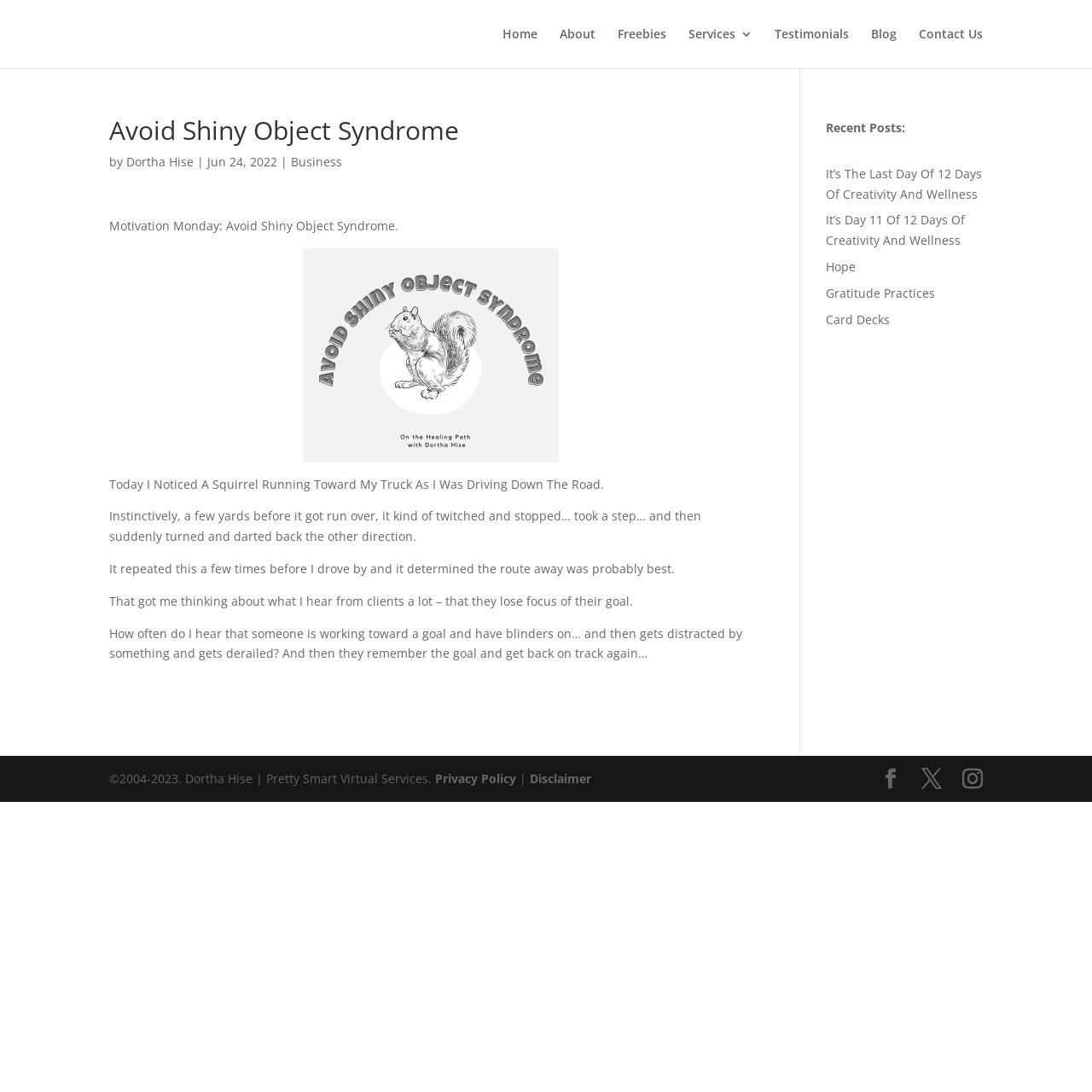Please find the bounding box coordinates of the clickable region needed to complete the following instruction: "contact us". The bounding box coordinates must consist of four float numbers between 0 and 1, i.e., [left, top, right, bottom].

[0.841, 0.026, 0.9, 0.062]